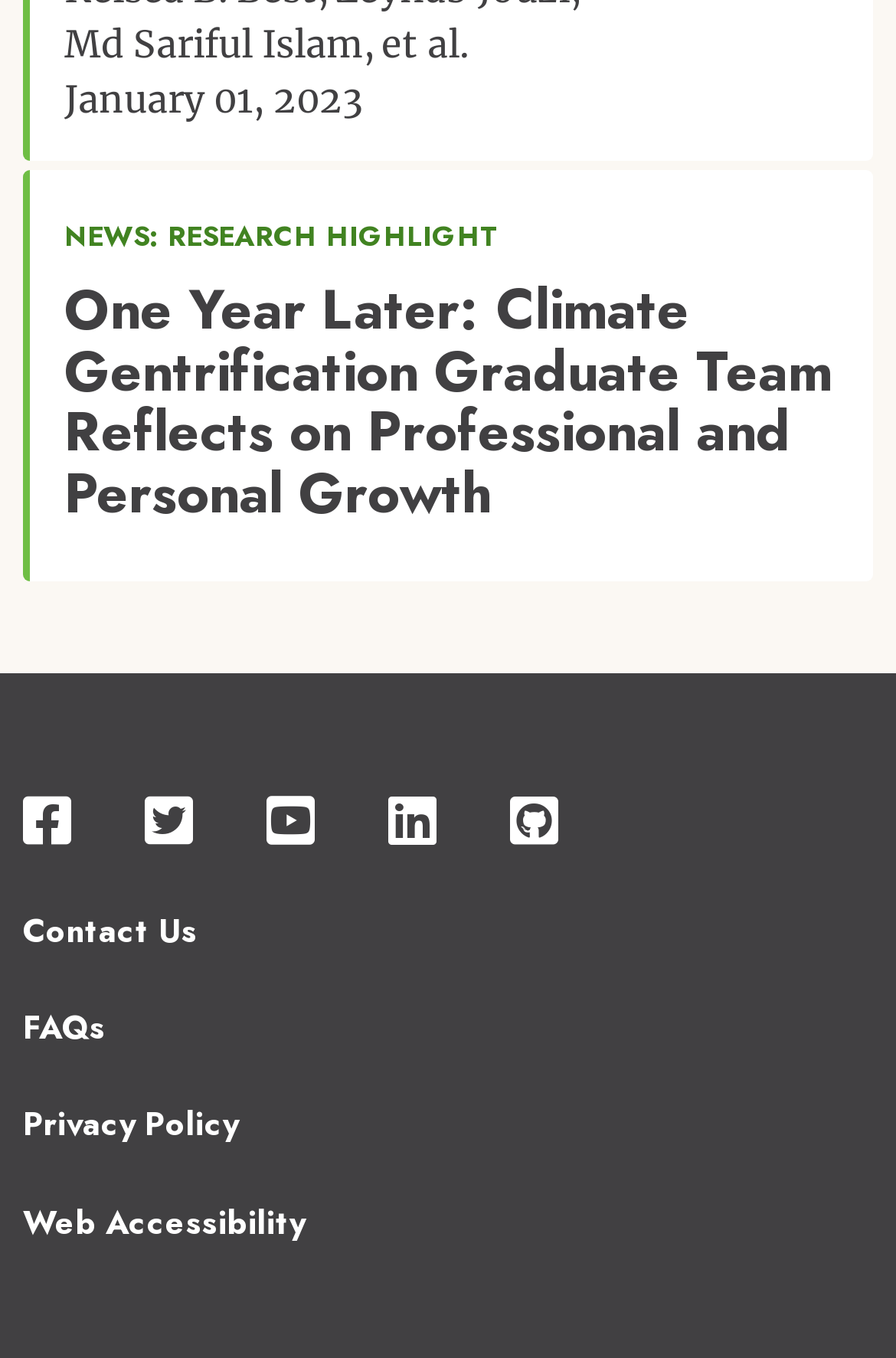Please locate the bounding box coordinates of the element that should be clicked to complete the given instruction: "Watch on YouTube".

[0.297, 0.584, 0.351, 0.625]